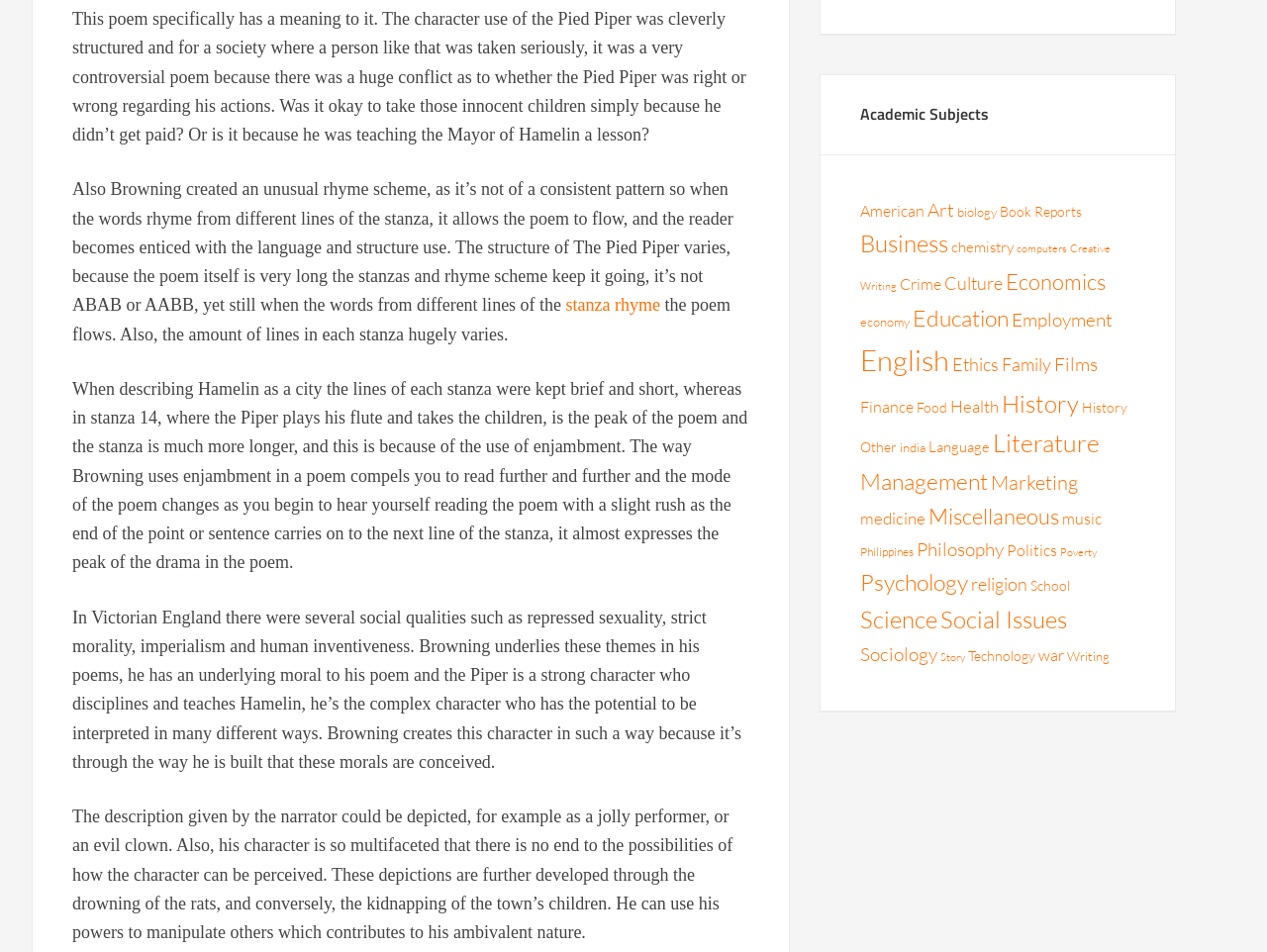What is the theme of the poem analysis?
Give a thorough and detailed response to the question.

I read through the poem analysis texts and found that the theme of the poem is related to Victorian England, with mentions of social qualities such as repressed sexuality, strict morality, imperialism, and human inventiveness.